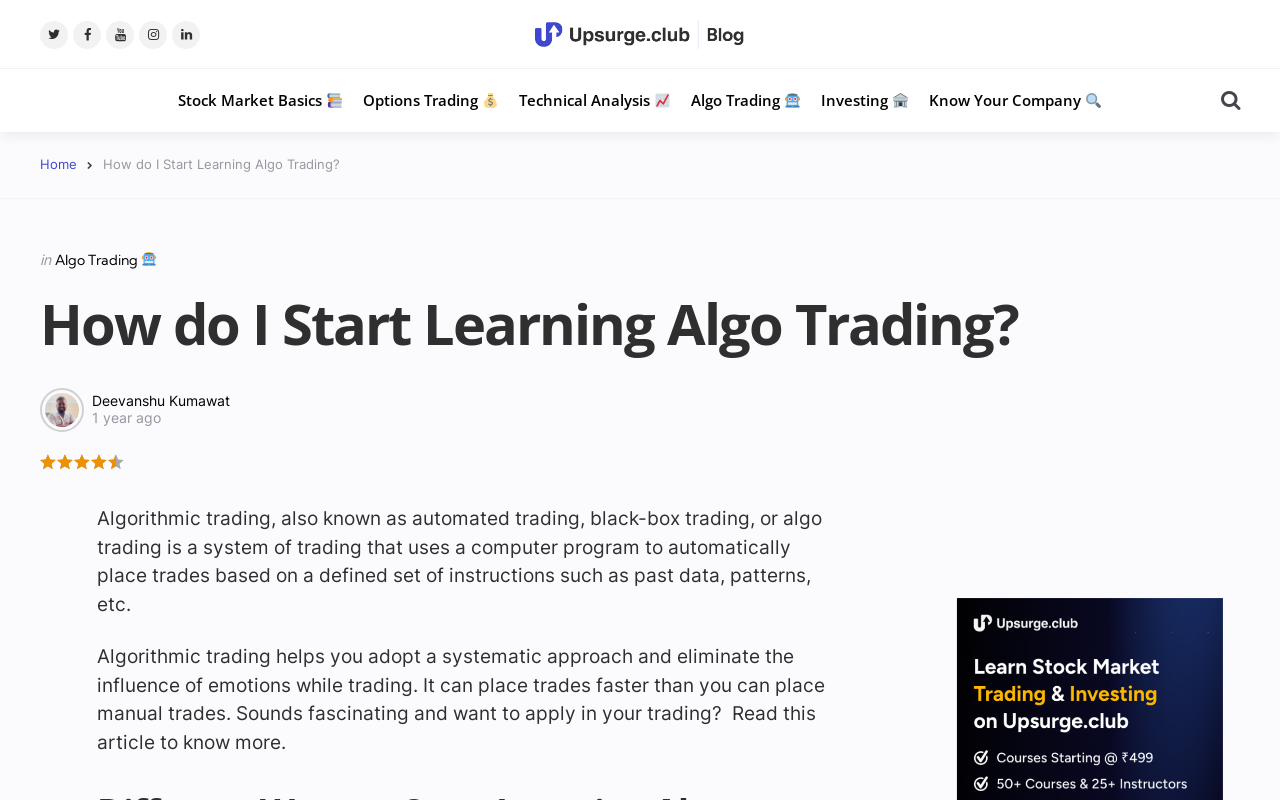How long ago was this blog post published?
Based on the image, give a one-word or short phrase answer.

1 year ago